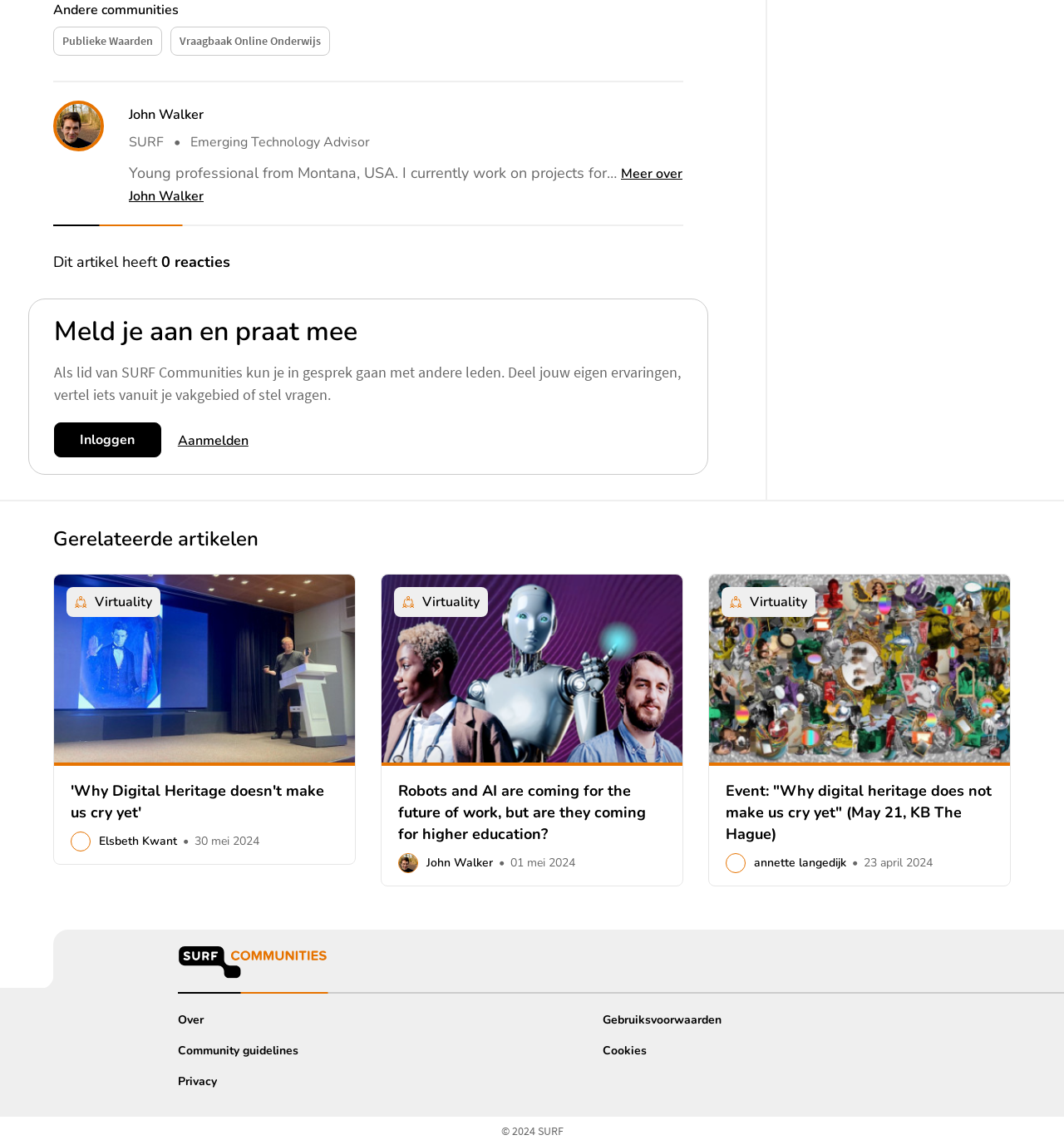Based on the image, please respond to the question with as much detail as possible:
Who is the author of the first article?

The first article has a heading 'Auteur' which means 'Author' in English, and below it, there is a heading 'John Walker' which is likely the author's name. Additionally, there is a button with the same name, which further supports this conclusion.